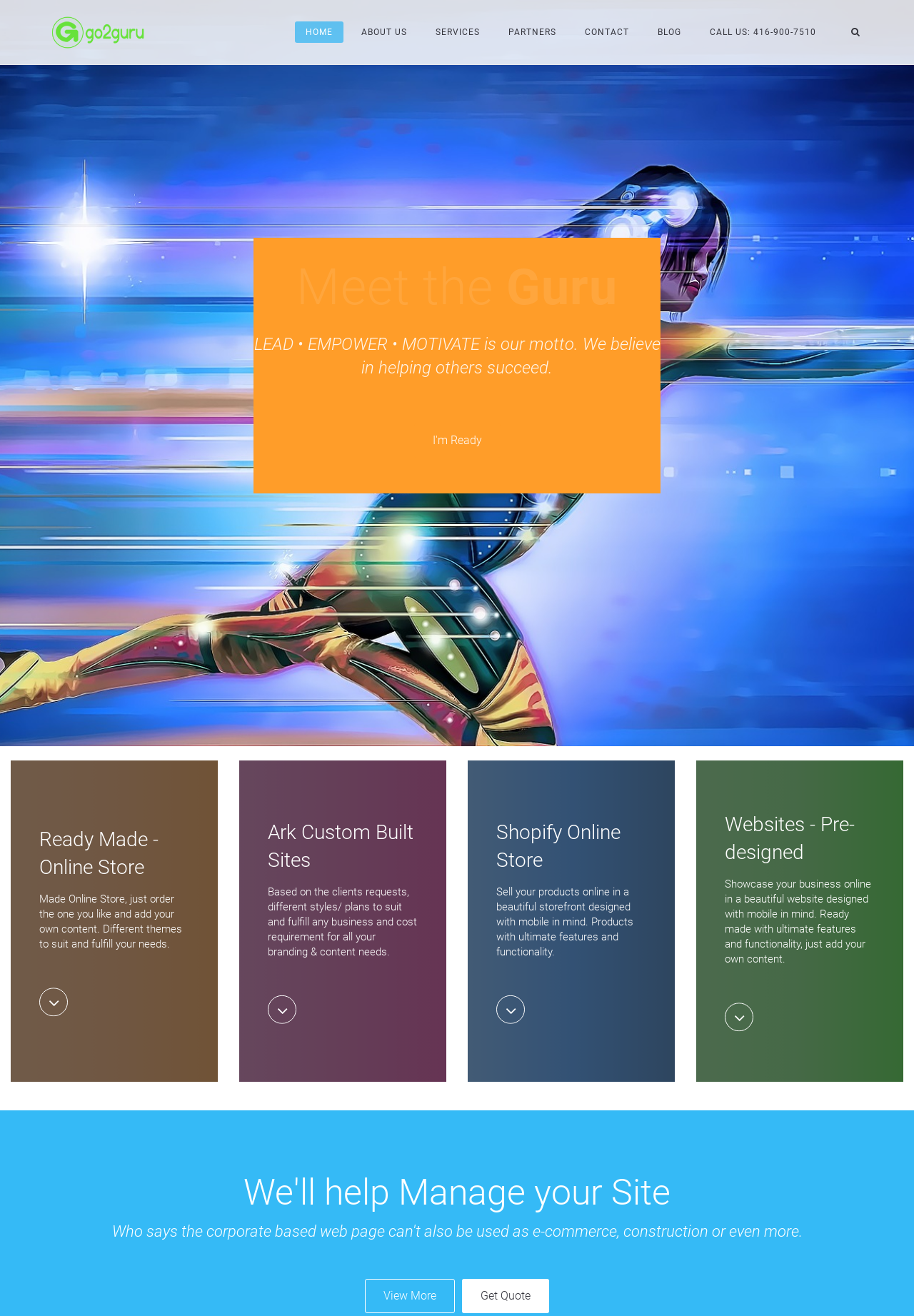Determine the bounding box coordinates of the region to click in order to accomplish the following instruction: "View the ABOUT US page". Provide the coordinates as four float numbers between 0 and 1, specifically [left, top, right, bottom].

[0.384, 0.016, 0.457, 0.033]